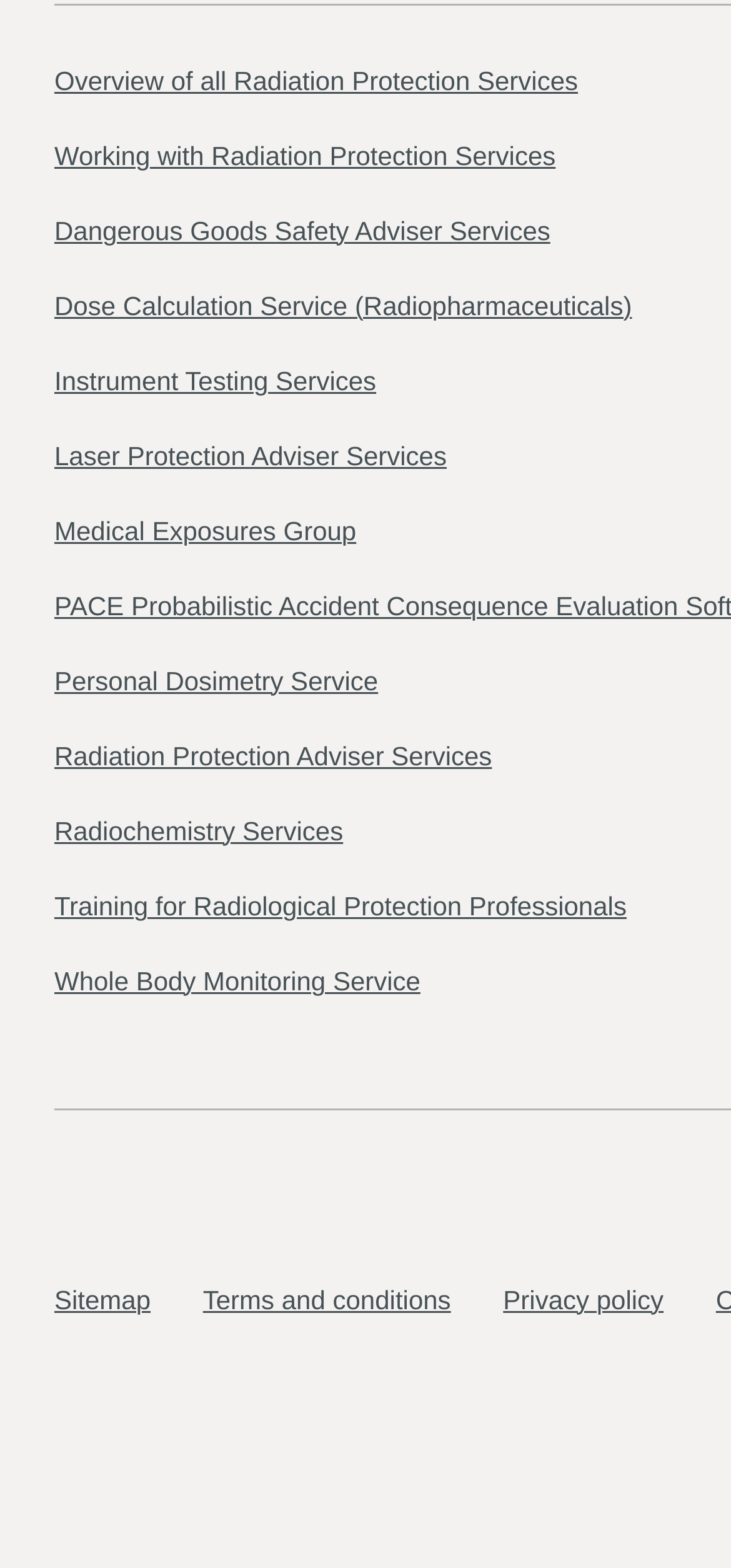Locate the bounding box coordinates of the element to click to perform the following action: 'View overview of all radiation protection services'. The coordinates should be given as four float values between 0 and 1, in the form of [left, top, right, bottom].

[0.074, 0.042, 0.791, 0.061]